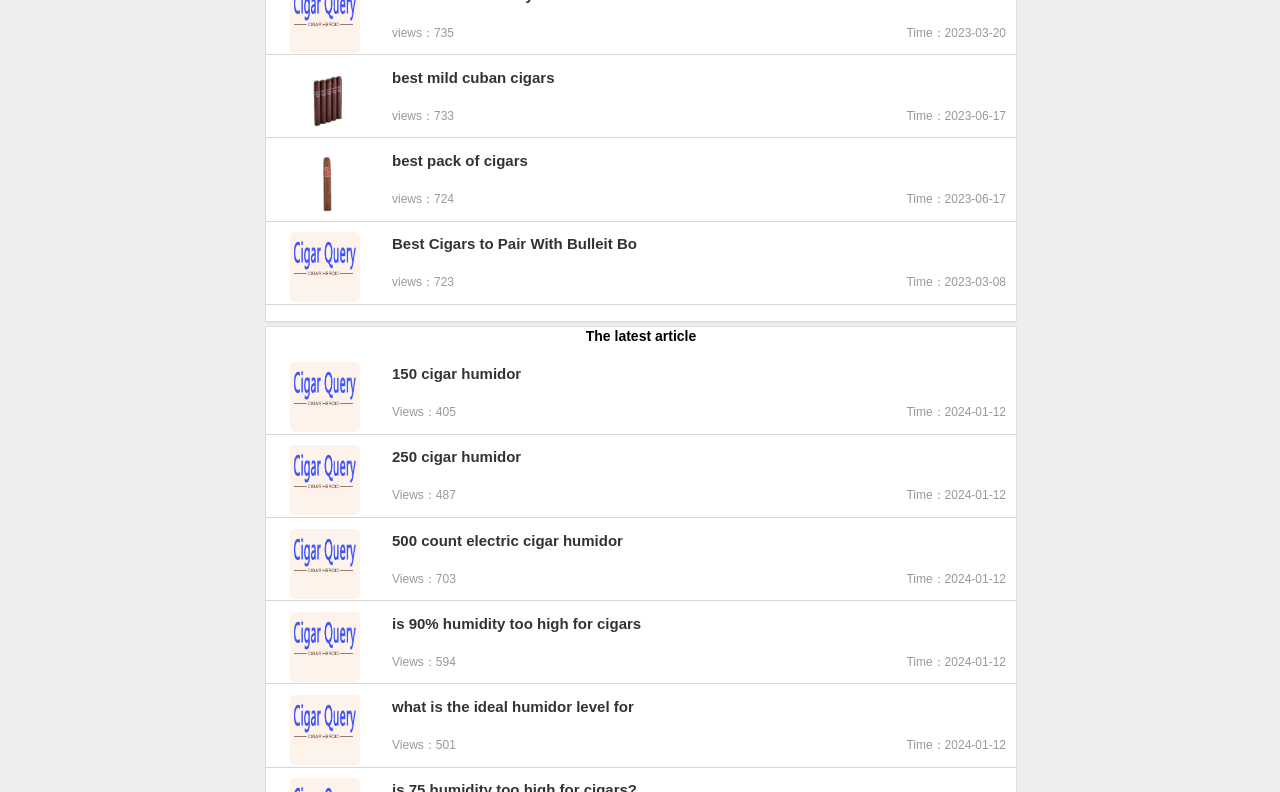What is the most viewed article on the webpage?
Can you offer a detailed and complete answer to this question?

I looked at the 'views' text next to each article link and found that the article with the most views is '500 count electric cigar humidor' with 703 views.